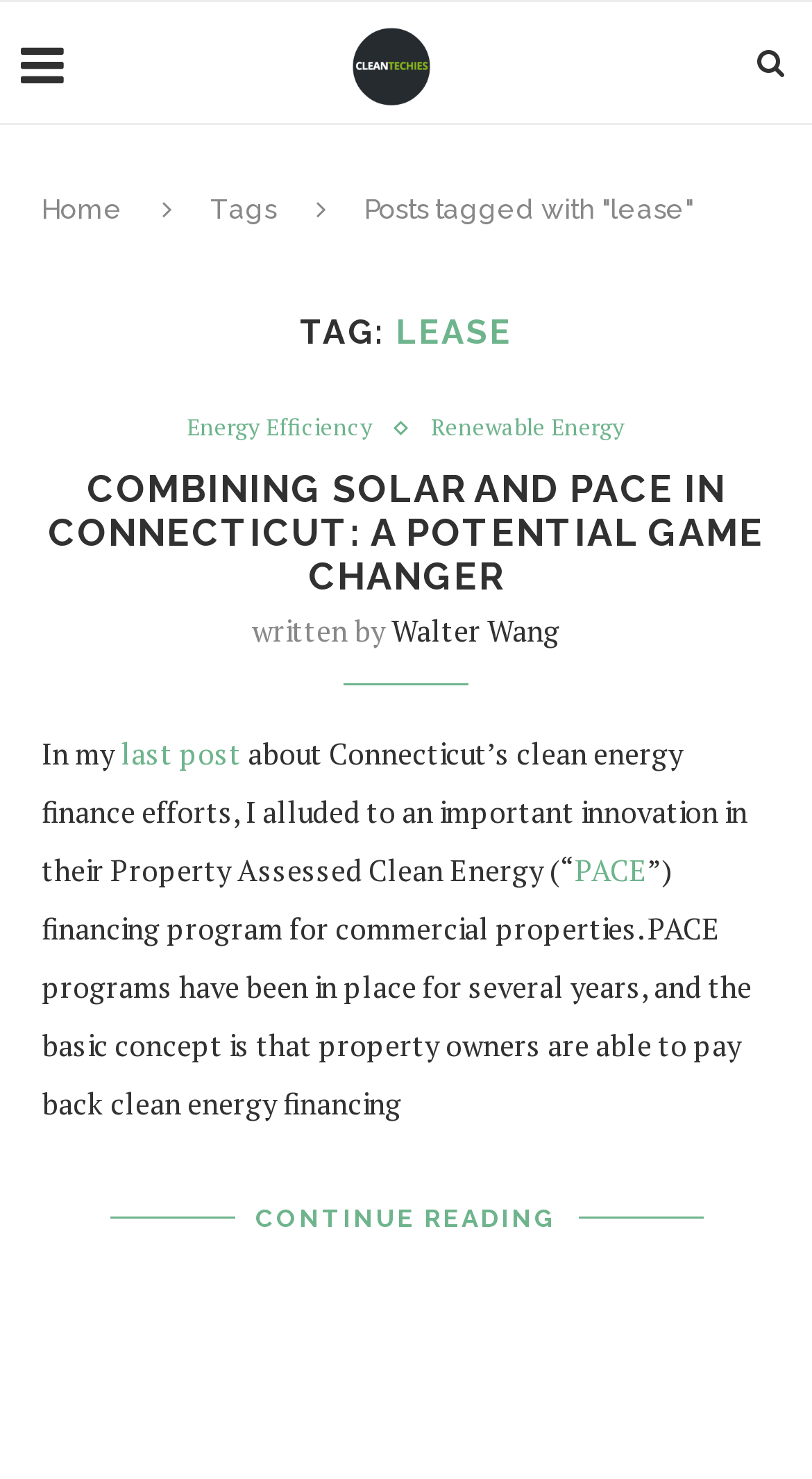What is the main topic of this webpage?
Please ensure your answer is as detailed and informative as possible.

Based on the webpage structure and content, it appears that the main topic of this webpage is CleanTechies, which is a platform focused on clean technology and energy efficiency. The heading 'CleanTechies' and the links related to energy efficiency and renewable energy suggest that this webpage is dedicated to discussing clean technology and related topics.